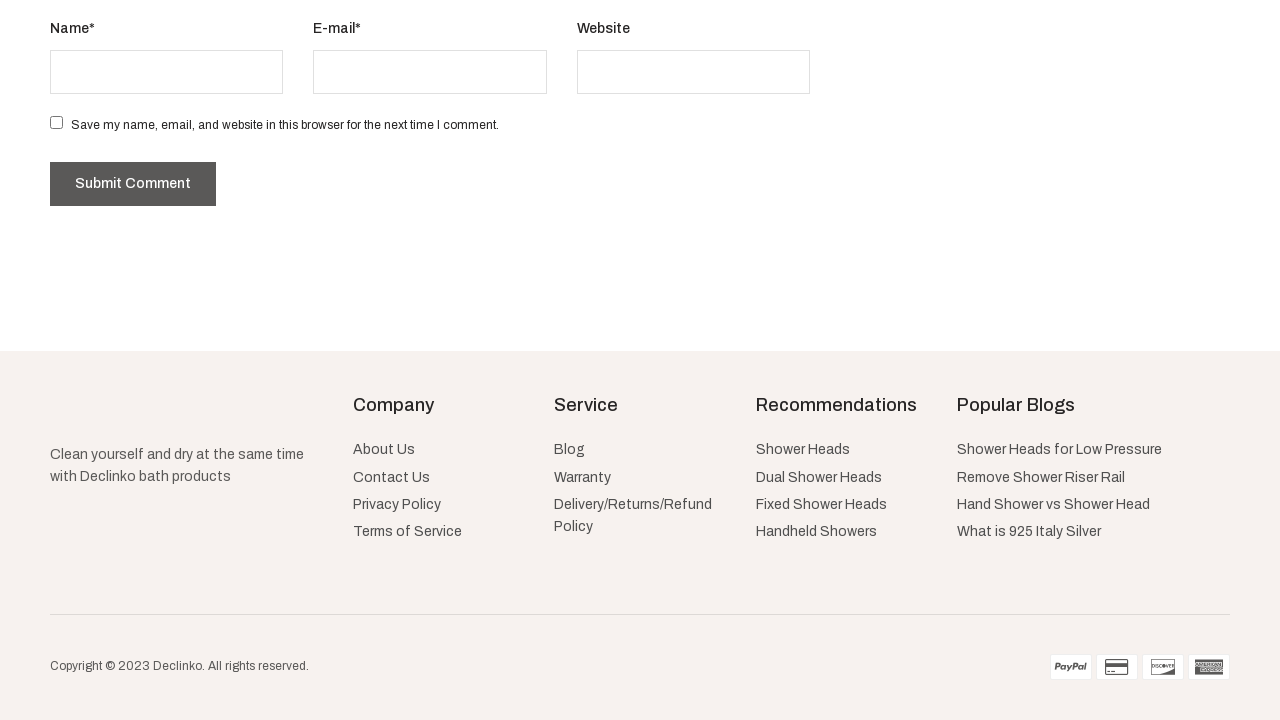Please reply to the following question using a single word or phrase: 
What type of products does Declinko offer?

Bath products